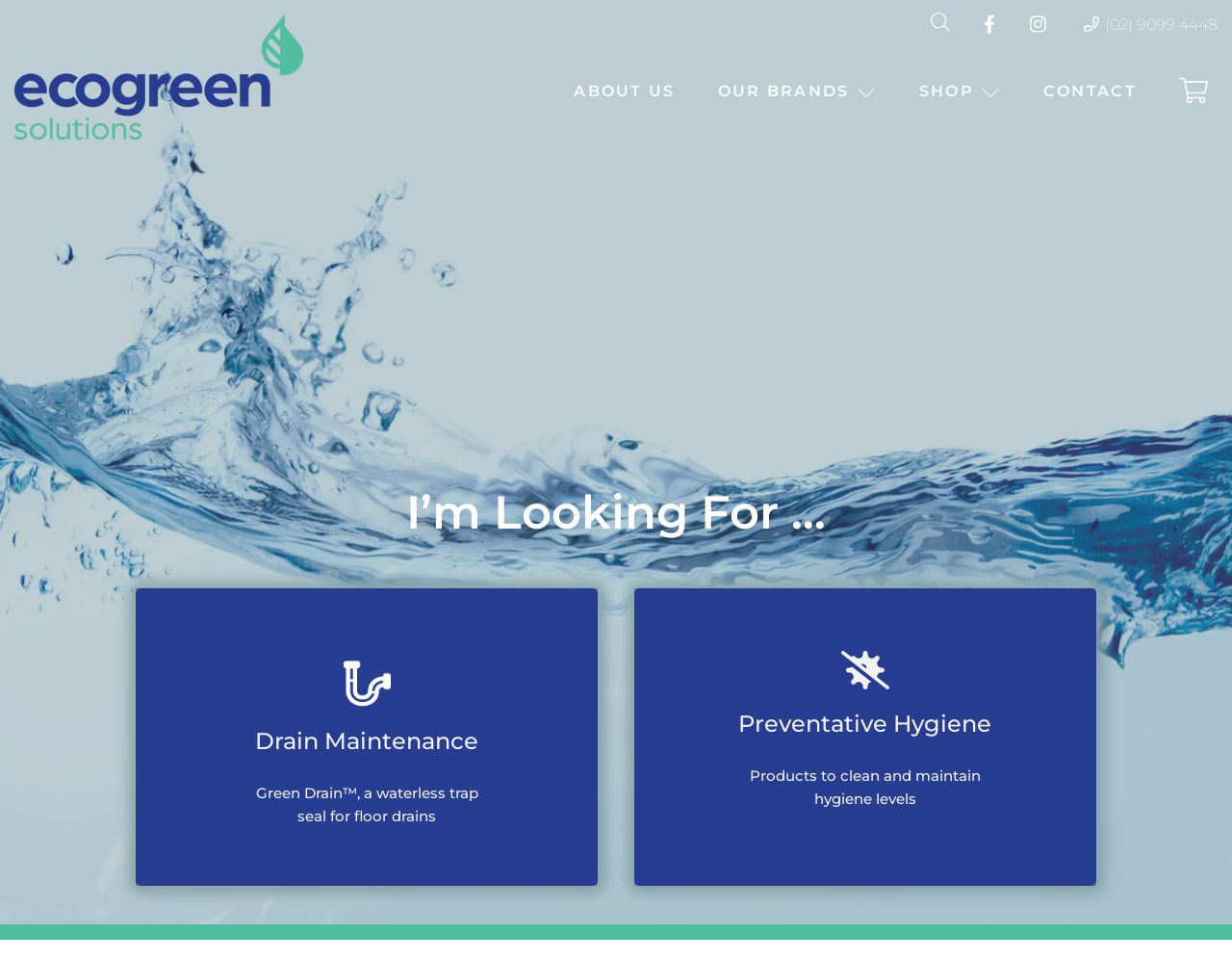Describe all visible elements and their arrangement on the webpage.

The webpage is about Eco-friendly cleaning and hygiene solutions, specifically drain-related products. At the top left, there is a logo of Eco Green Solutions. On the top right, there are social media links to Facebook and Instagram, as well as a phone number. Below the logo, there is a search bar with a text box to input search queries.

The main navigation menu is located below the search bar, with links to "ABOUT US", "OUR BRANDS", "GREEN DRAIN", "DRAIN PRO", "SAN-AIR", "SHOP", "CHECKOUT", and "CONTACT". The "GREEN DRAIN", "DRAIN PRO", and "SAN-AIR" links are grouped together, suggesting they are related to specific product brands.

On the right side of the page, there is a section with a heading "I’m Looking For …" followed by a figure and two blocks of text. The first block of text is about "Drain Maintenance" and describes Green Drain, a waterless trap seal for floor drains. The second block of text is about "Preventative Hygiene" and describes products for cleaning and maintaining hygiene levels. There are also two links and an image in this section, but their exact purposes are unclear.

Overall, the webpage appears to be an e-commerce site or a product catalog for eco-friendly drain-related products, with a focus on providing solutions for drain maintenance and hygiene.